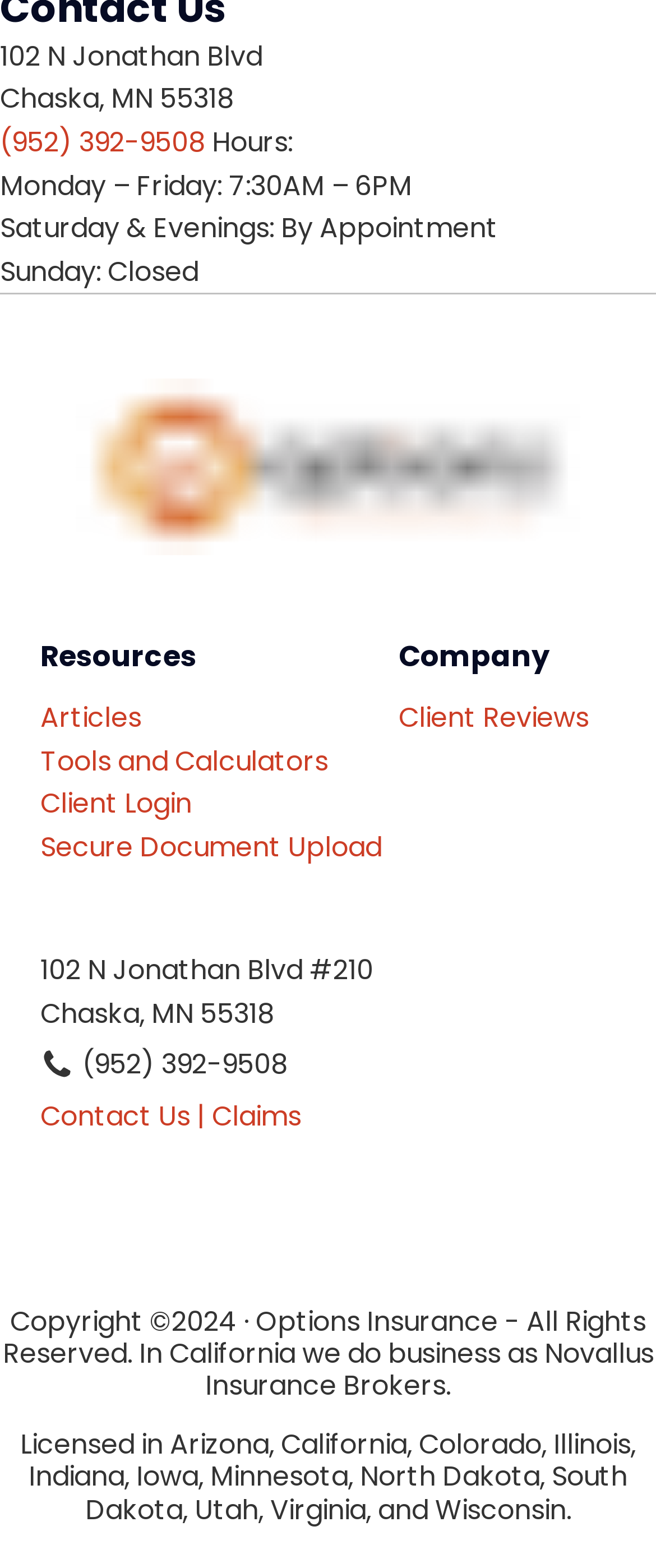Identify the bounding box coordinates of the part that should be clicked to carry out this instruction: "contact us".

[0.062, 0.699, 0.313, 0.726]